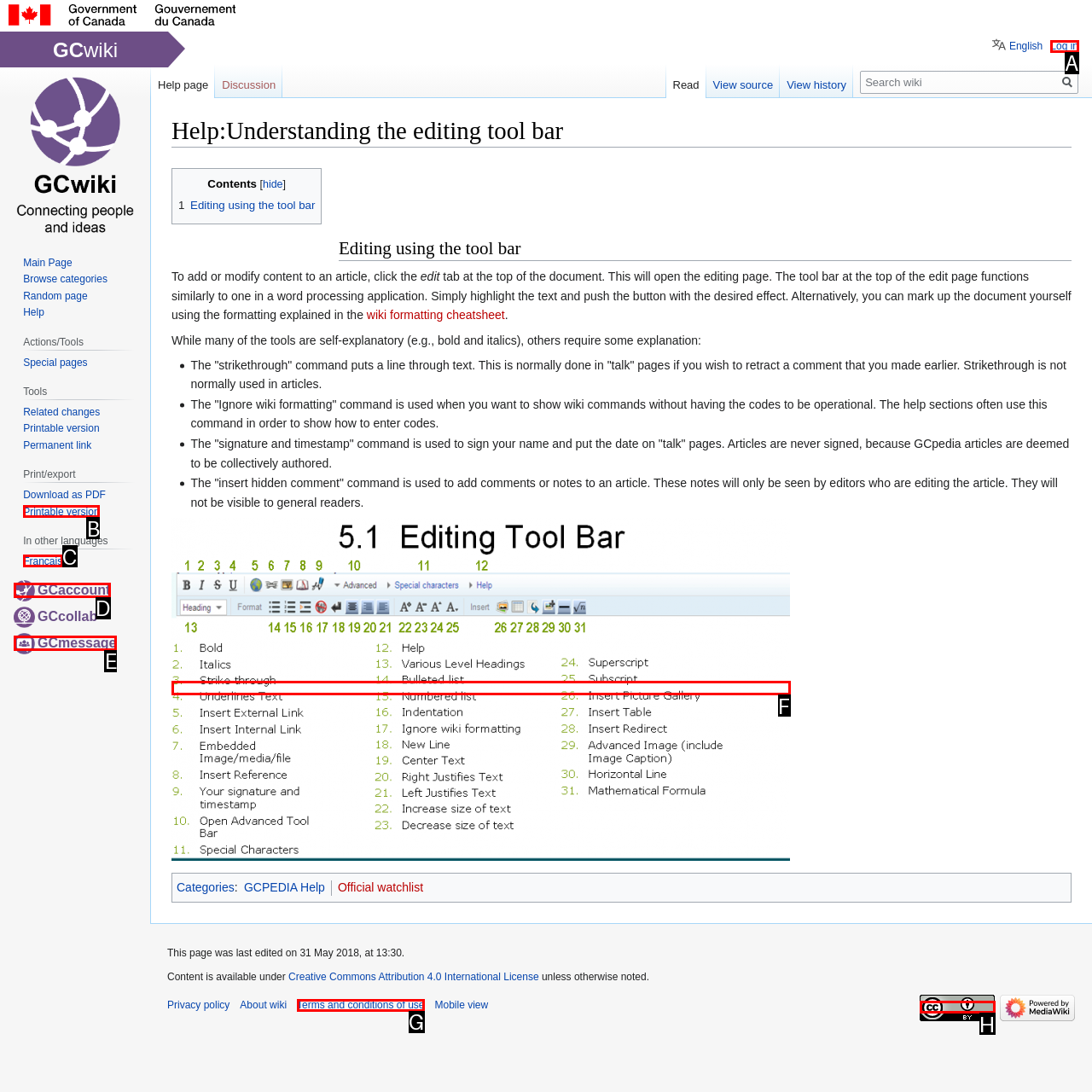Identify which HTML element matches the description: Terms and conditions of use. Answer with the correct option's letter.

G